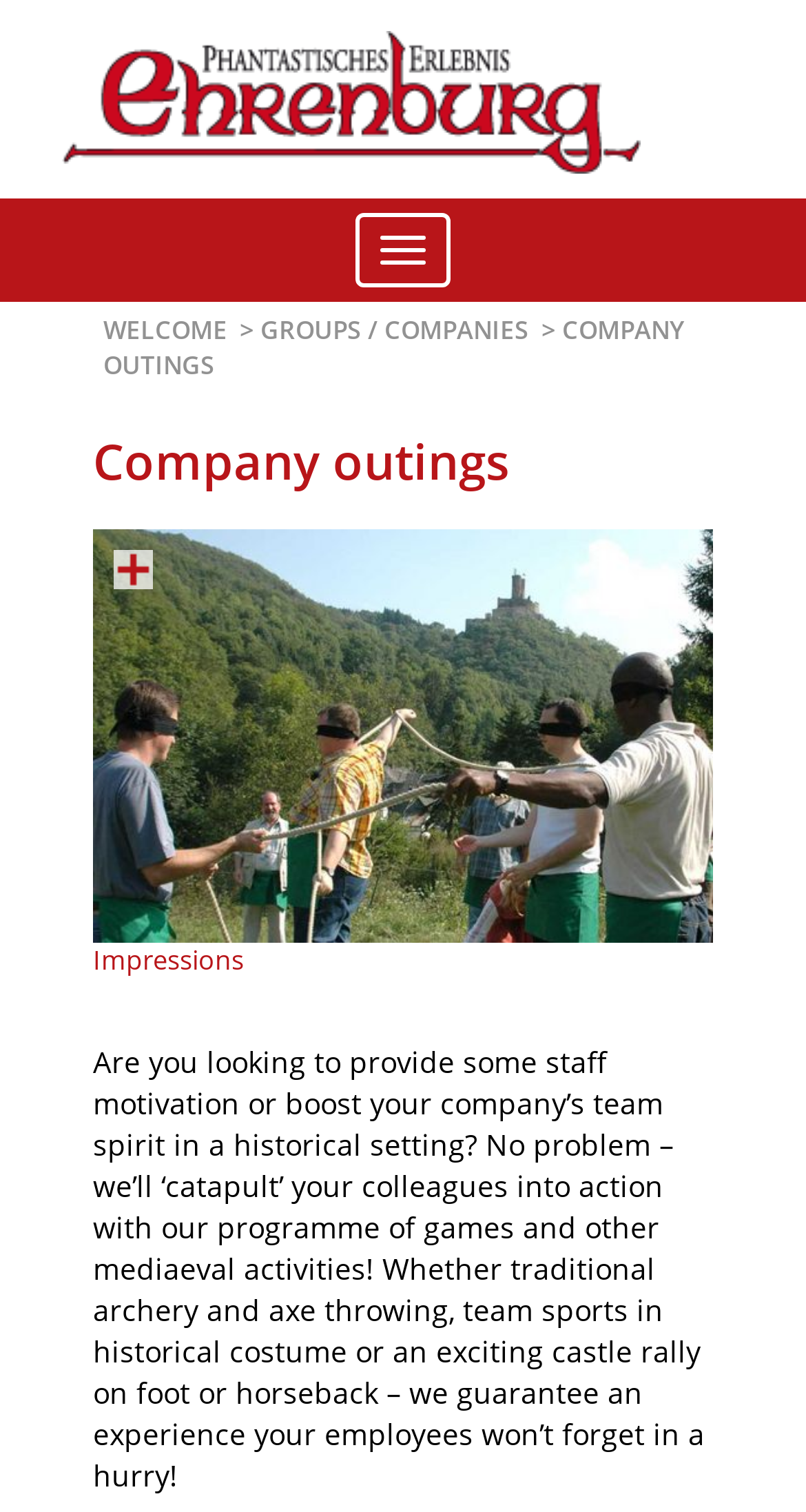Given the element description "Groups / Companies", identify the bounding box of the corresponding UI element.

[0.323, 0.206, 0.656, 0.23]